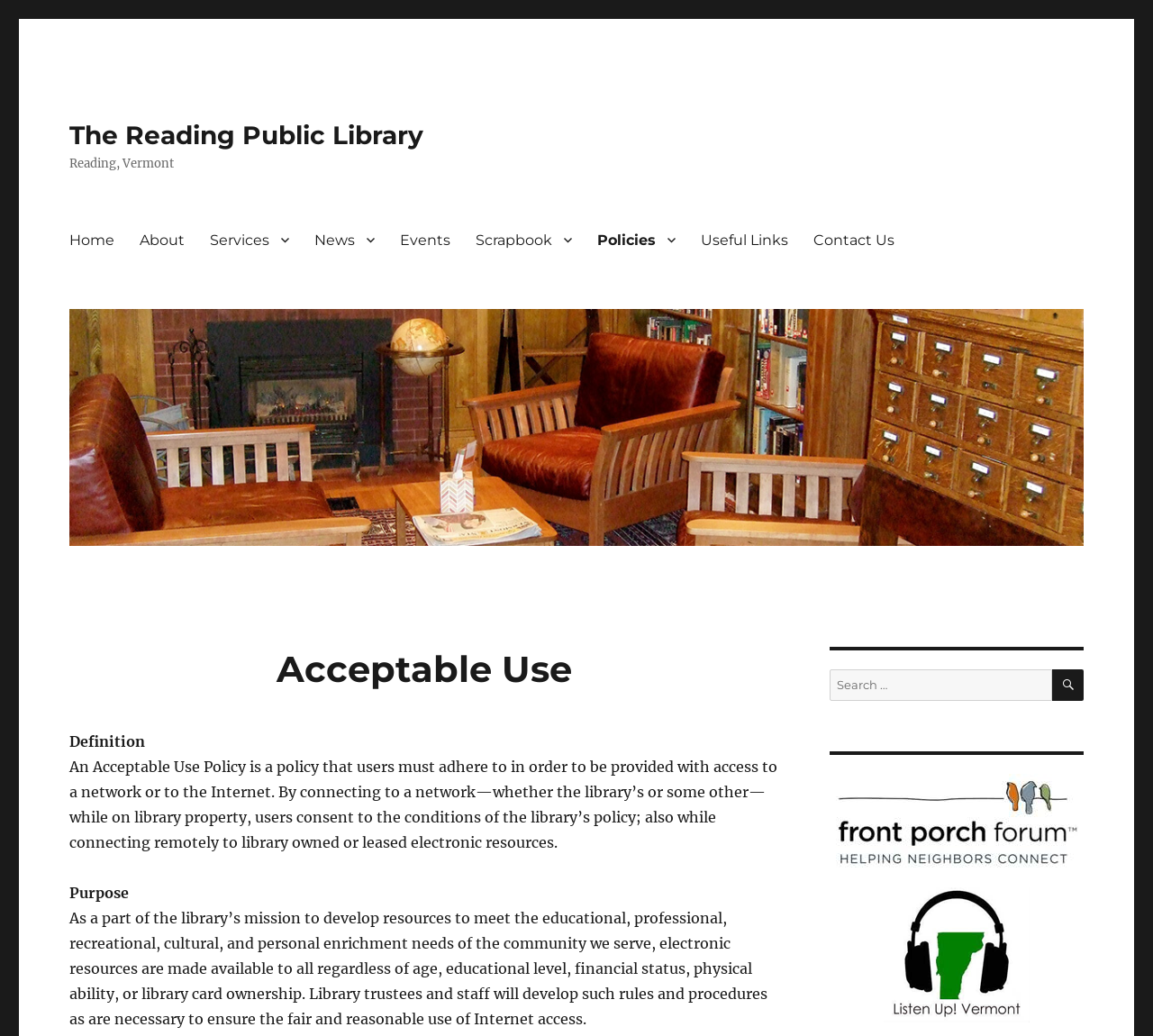Locate the bounding box coordinates of the area to click to fulfill this instruction: "Contact Us". The bounding box should be presented as four float numbers between 0 and 1, in the order [left, top, right, bottom].

[0.695, 0.213, 0.787, 0.25]